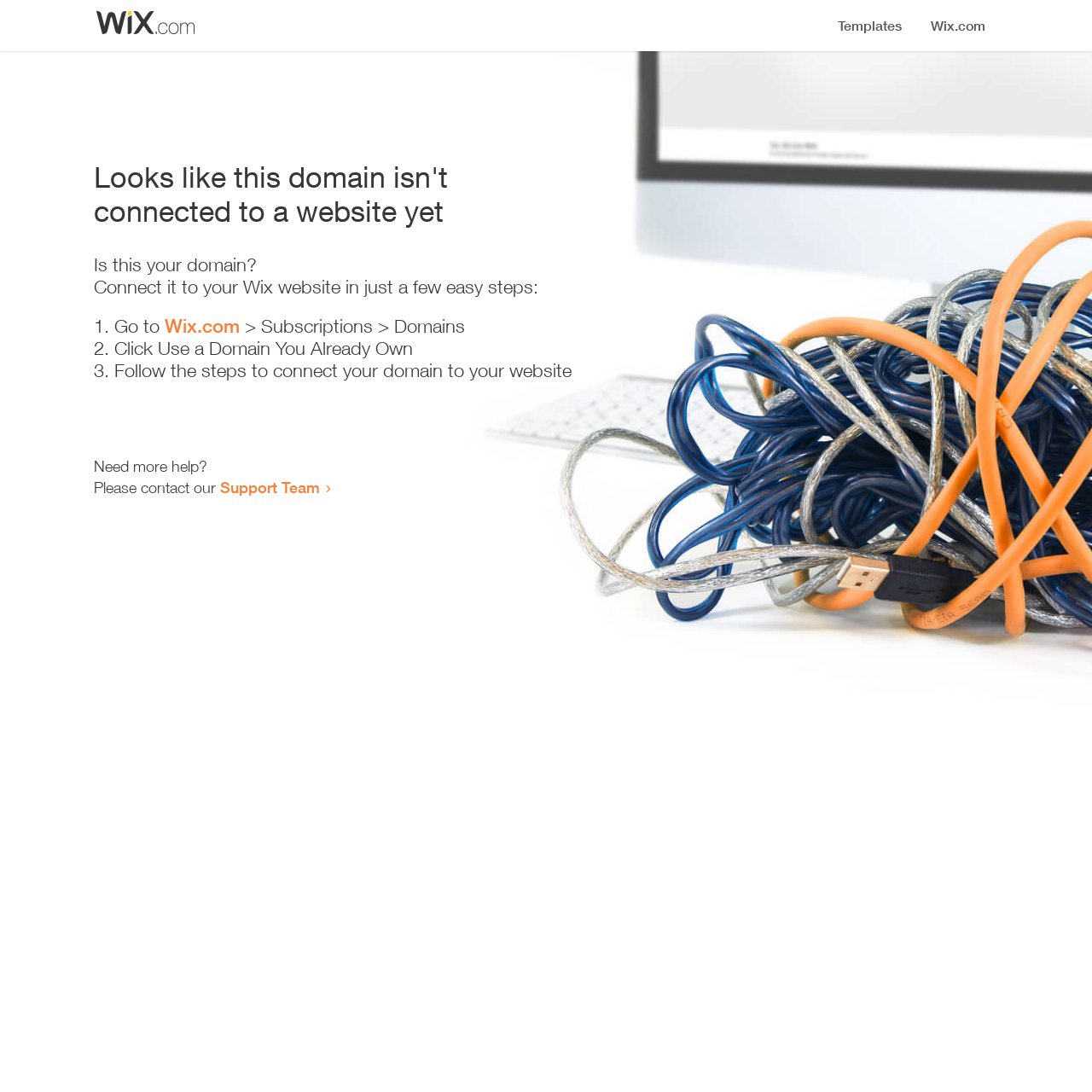Using the description: "Wix.com", determine the UI element's bounding box coordinates. Ensure the coordinates are in the format of four float numbers between 0 and 1, i.e., [left, top, right, bottom].

[0.151, 0.288, 0.22, 0.309]